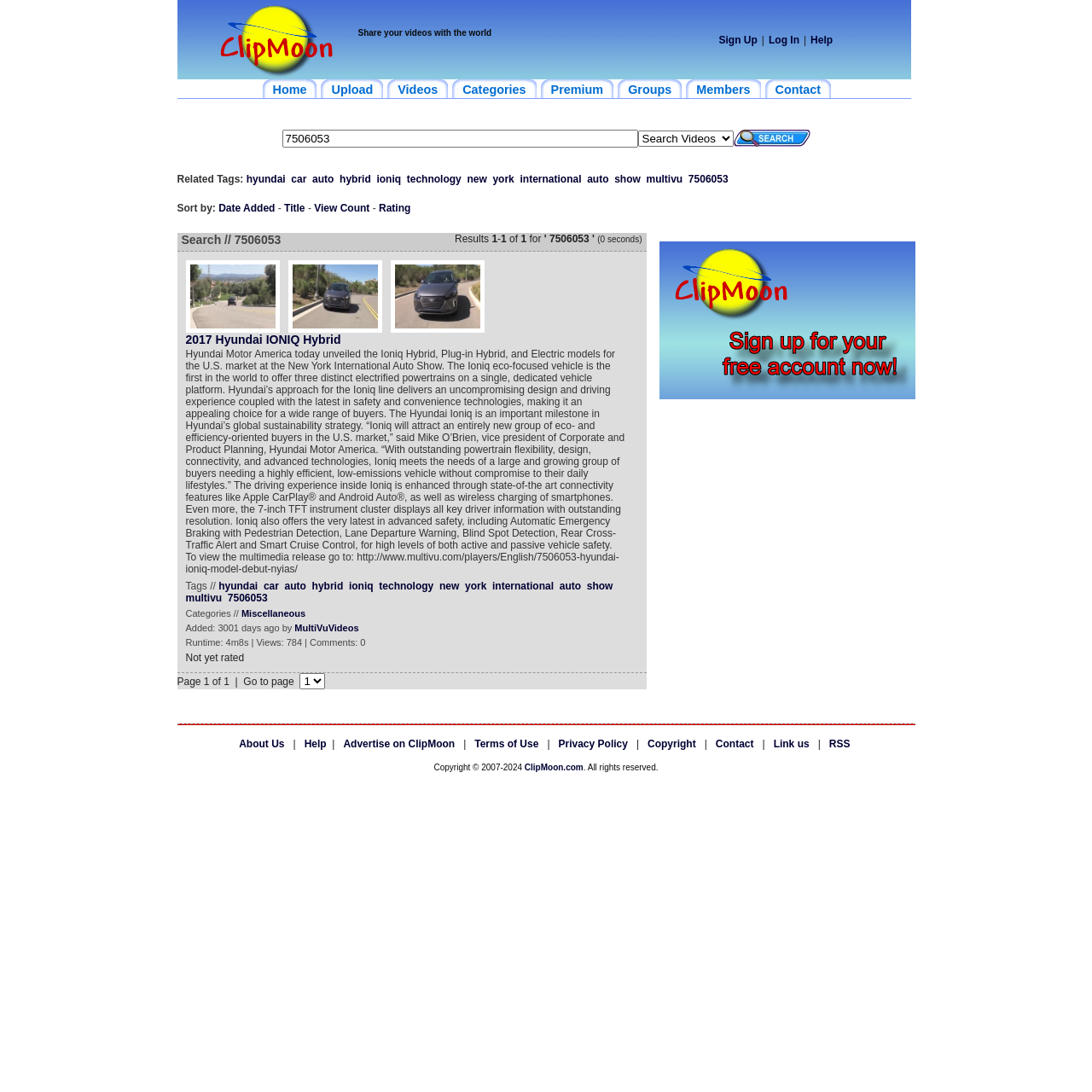Determine the bounding box coordinates for the area that should be clicked to carry out the following instruction: "Enter text in the search box".

[0.258, 0.118, 0.584, 0.135]